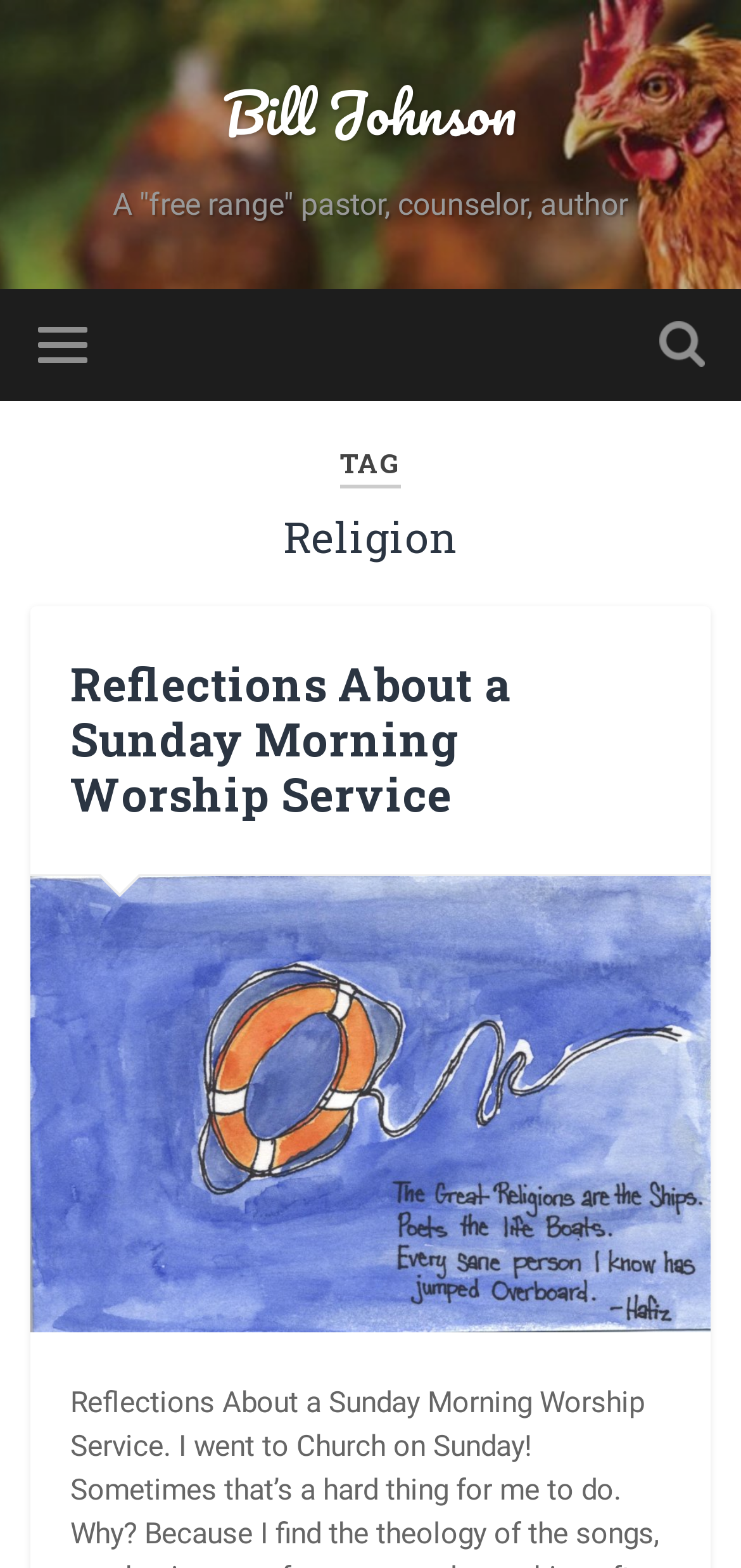Provide a single word or phrase answer to the question: 
How many buttons are on the top of the webpage?

2